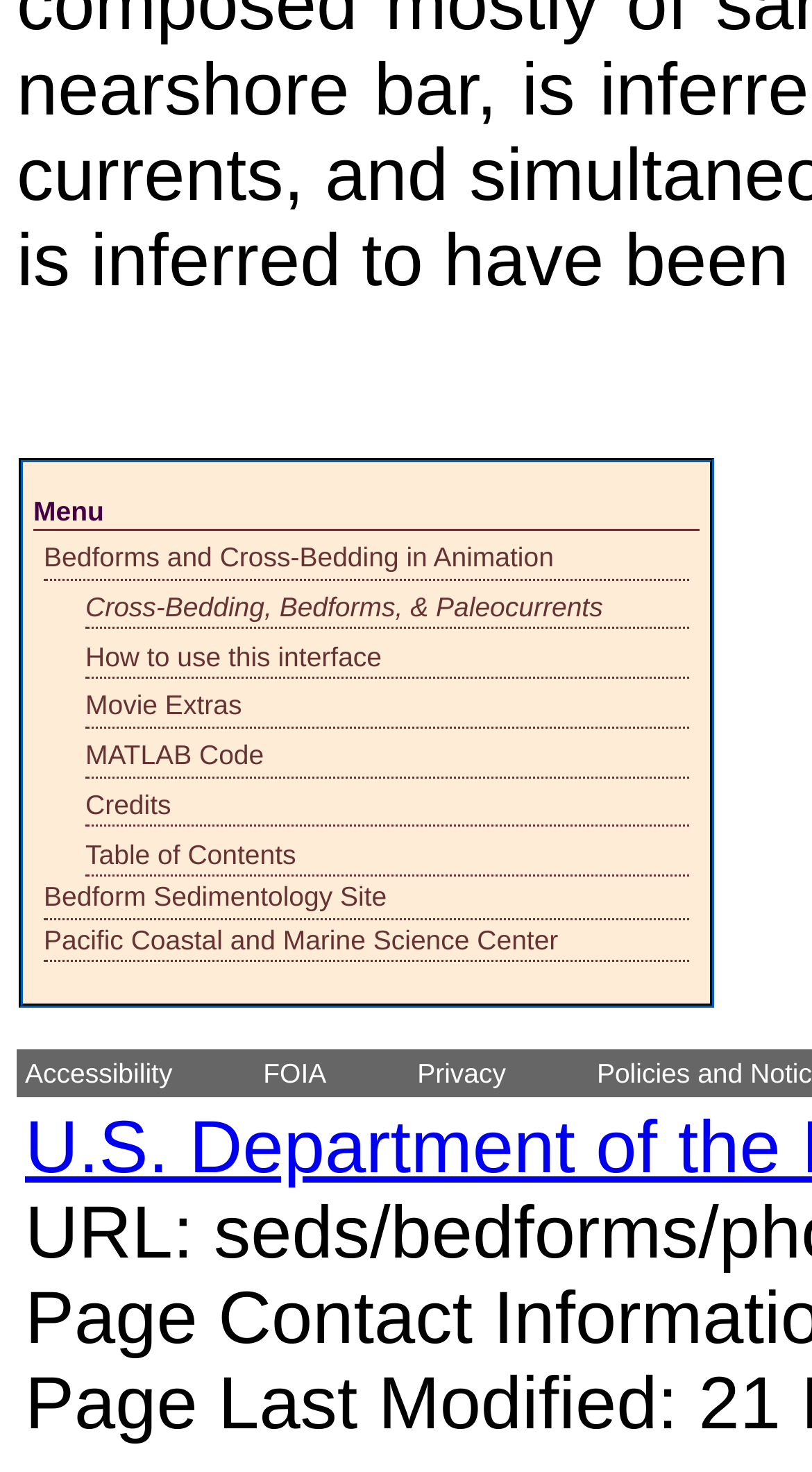What is the first link under the 'Menu' heading?
Provide a short answer using one word or a brief phrase based on the image.

Bedforms and Cross-Bedding in Animation